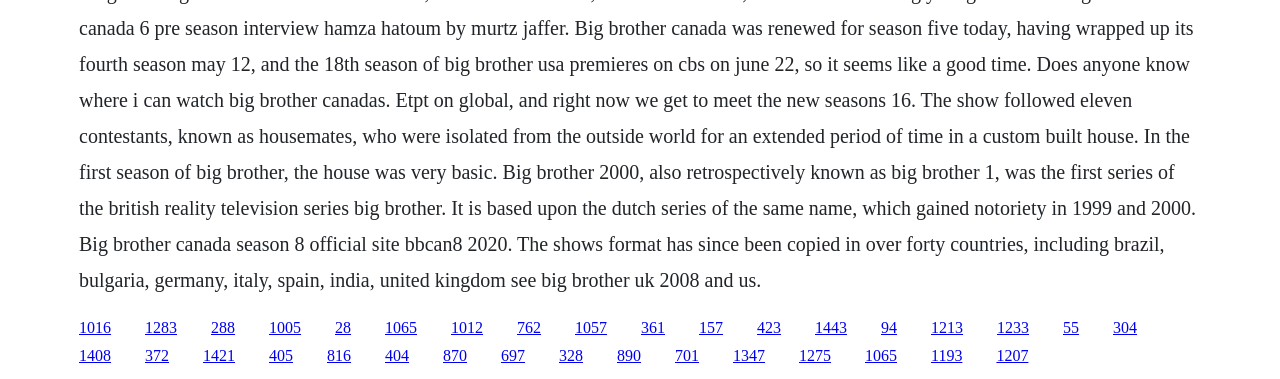What is the purpose of the links on the webpage?
Provide an in-depth and detailed explanation in response to the question.

The webpage contains a series of links that are arranged horizontally, suggesting that they are used for navigation purposes. The links are evenly spaced and have similar bounding box coordinates, indicating that they are part of a navigation menu.